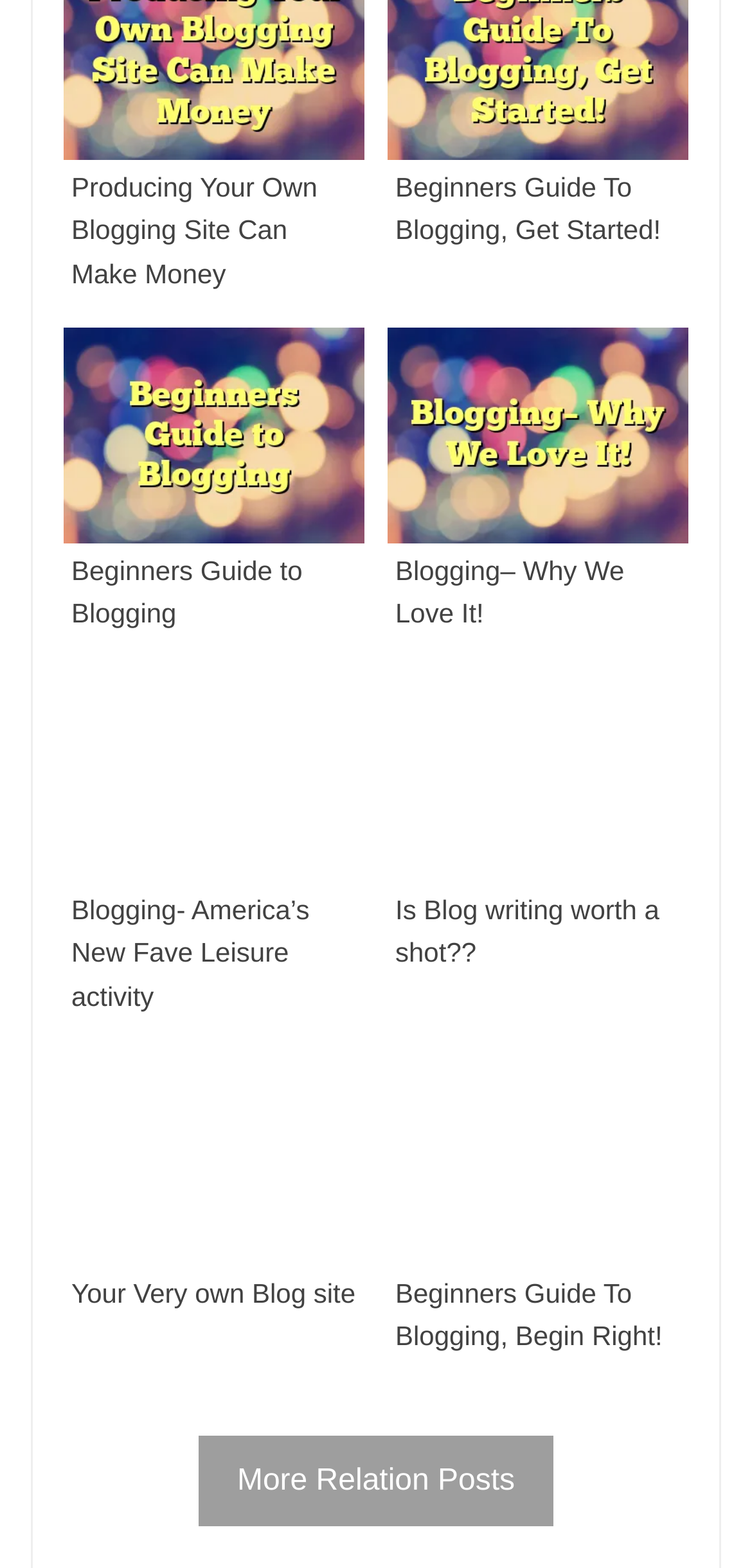What is the topic of the image at the top left?
Please respond to the question with as much detail as possible.

I looked at the bounding box coordinates of the image elements and found the one with the smallest y1 value, which is [0.085, 0.209, 0.485, 0.346]. The corresponding link text is 'Beginners Guide to Blogging'.